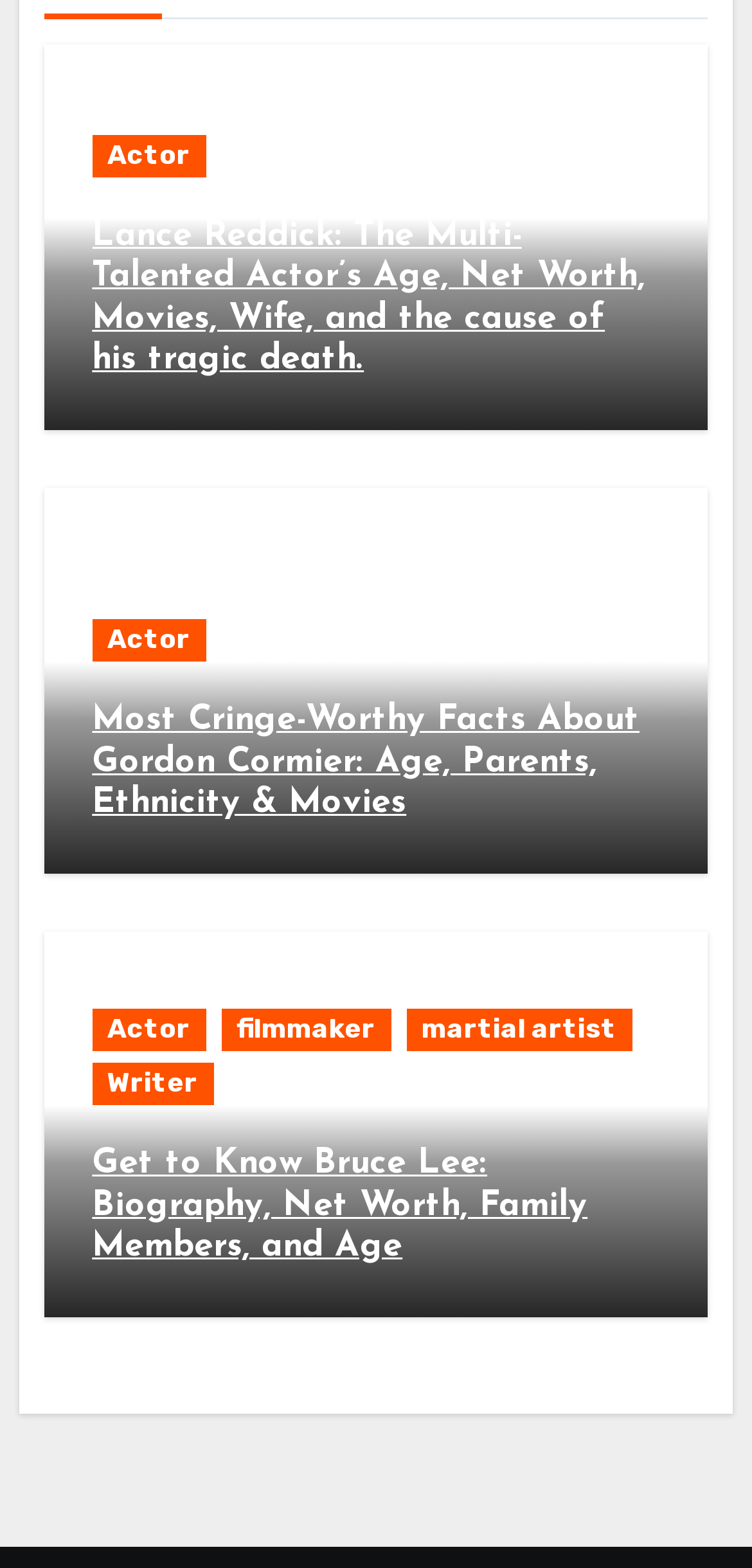Predict the bounding box coordinates of the area that should be clicked to accomplish the following instruction: "Read about Gordon Cormier's age and movies". The bounding box coordinates should consist of four float numbers between 0 and 1, i.e., [left, top, right, bottom].

[0.122, 0.448, 0.851, 0.525]